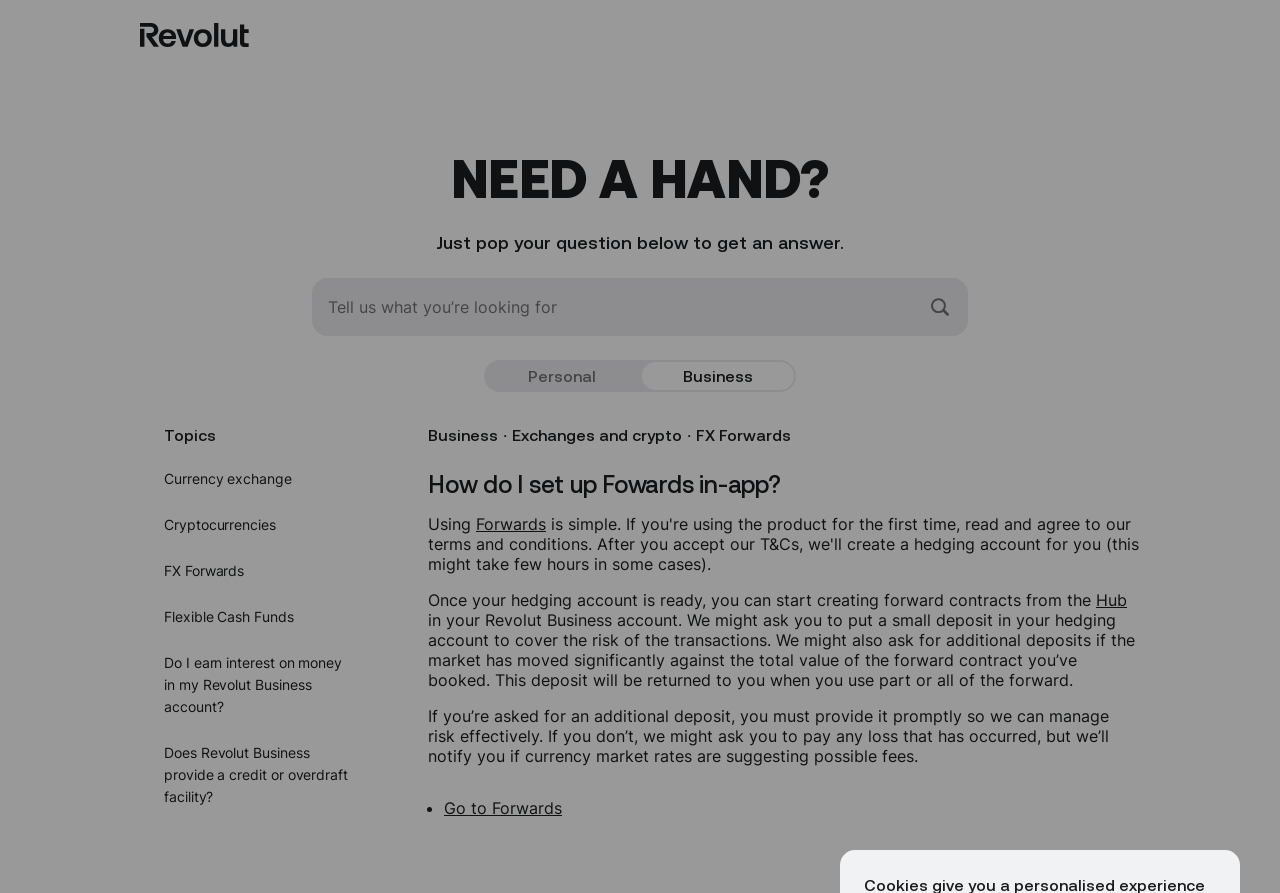Specify the bounding box coordinates for the region that must be clicked to perform the given instruction: "Go to Business".

[0.502, 0.405, 0.62, 0.436]